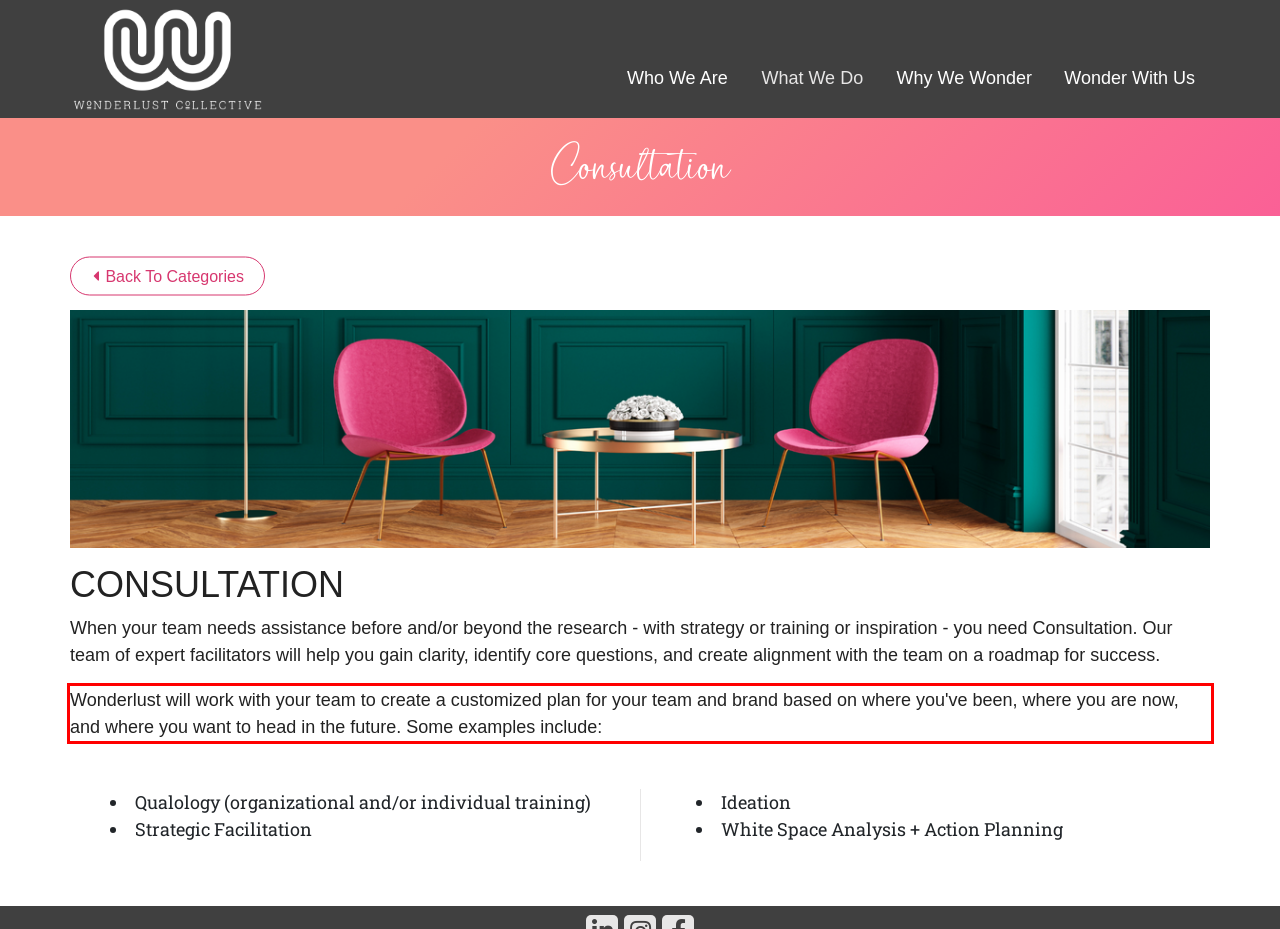You are presented with a screenshot containing a red rectangle. Extract the text found inside this red bounding box.

Wonderlust will work with your team to create a customized plan for your team and brand based on where you've been, where you are now, and where you want to head in the future. Some examples include: